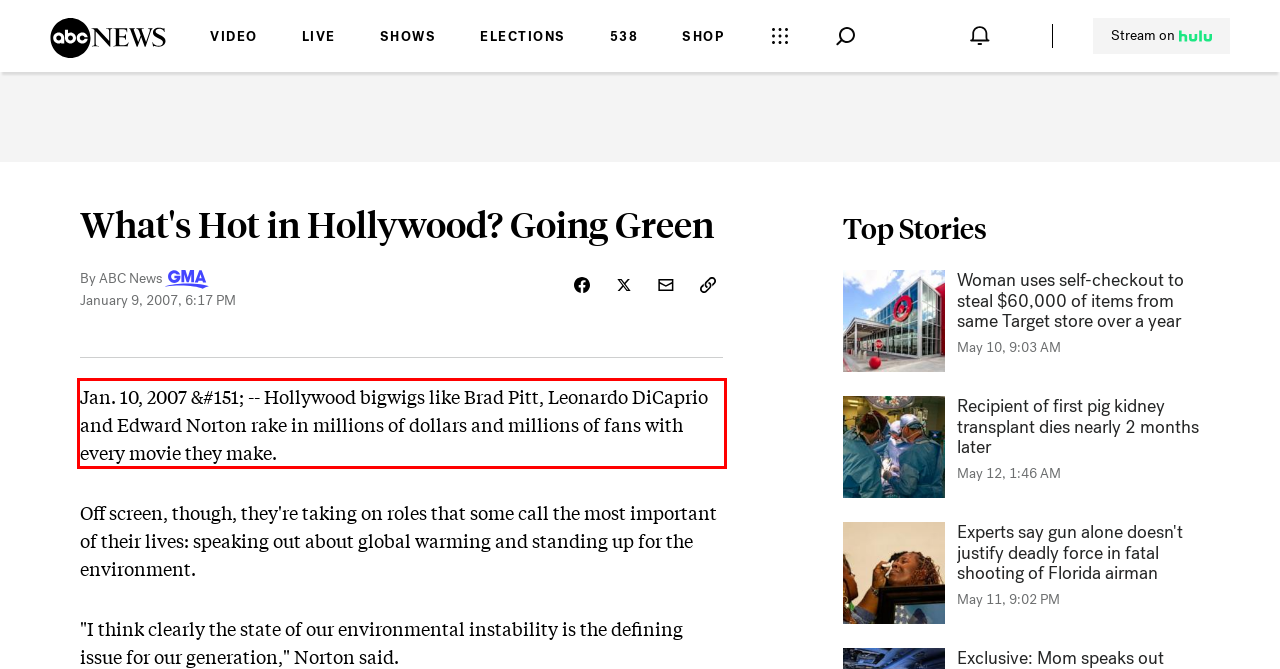Given a webpage screenshot, identify the text inside the red bounding box using OCR and extract it.

Jan. 10, 2007 &#151; -- Hollywood bigwigs like Brad Pitt, Leonardo DiCaprio and Edward Norton rake in millions of dollars and millions of fans with every movie they make.